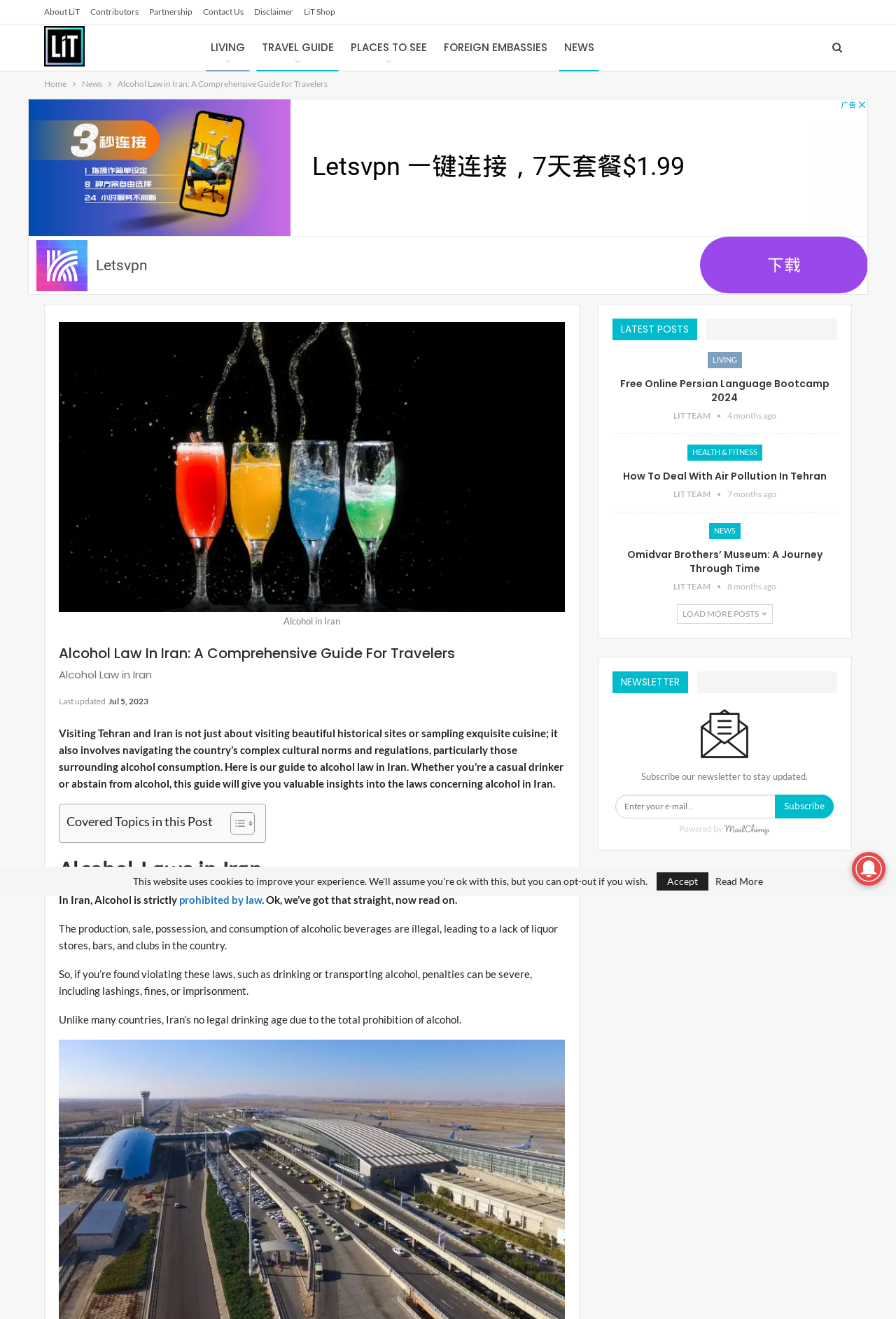Provide the bounding box coordinates for the area that should be clicked to complete the instruction: "Subscribe to the newsletter".

[0.865, 0.602, 0.931, 0.62]